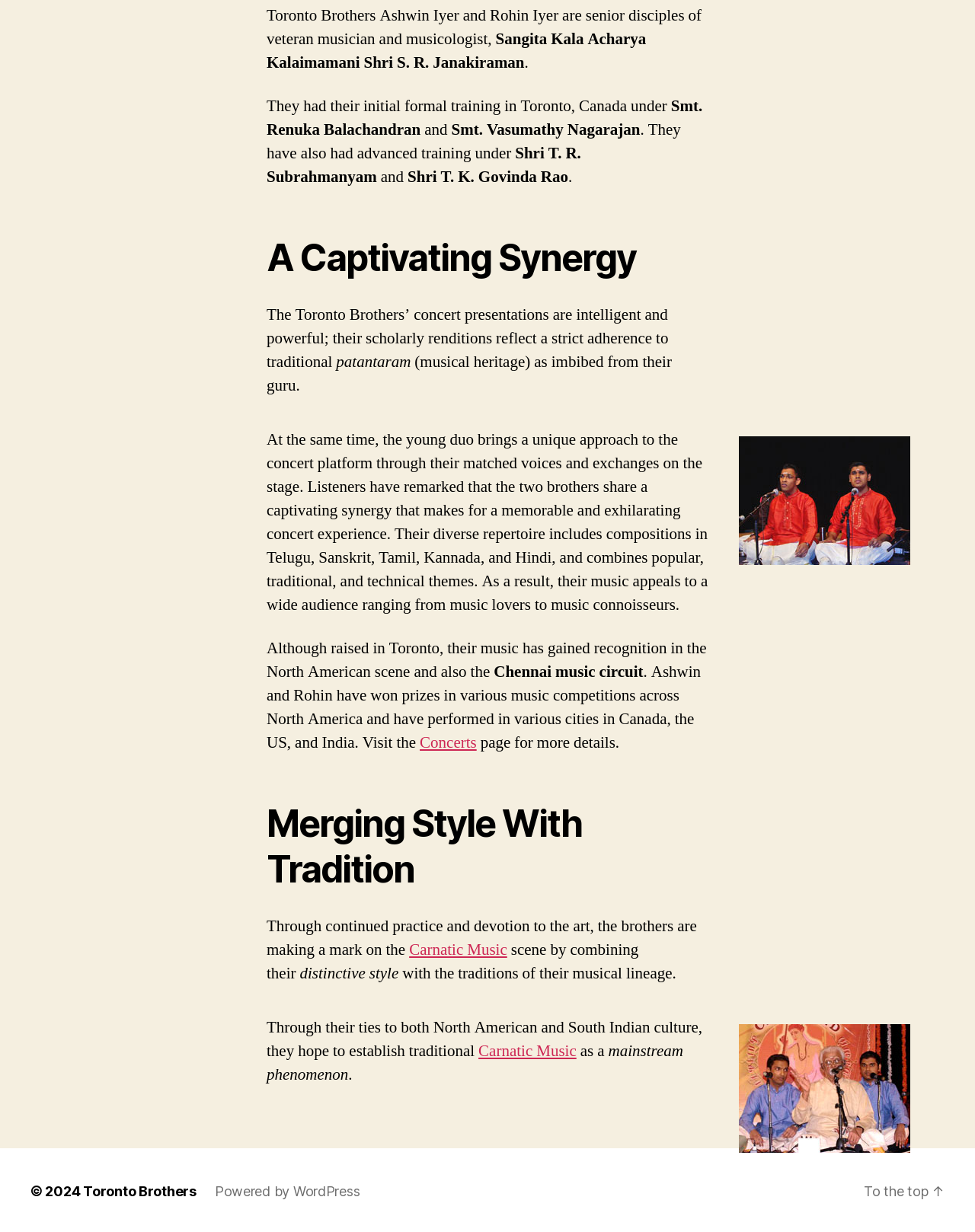Using the format (top-left x, top-left y, bottom-right x, bottom-right y), and given the element description, identify the bounding box coordinates within the screenshot: Powered by WordPress

[0.22, 0.96, 0.369, 0.973]